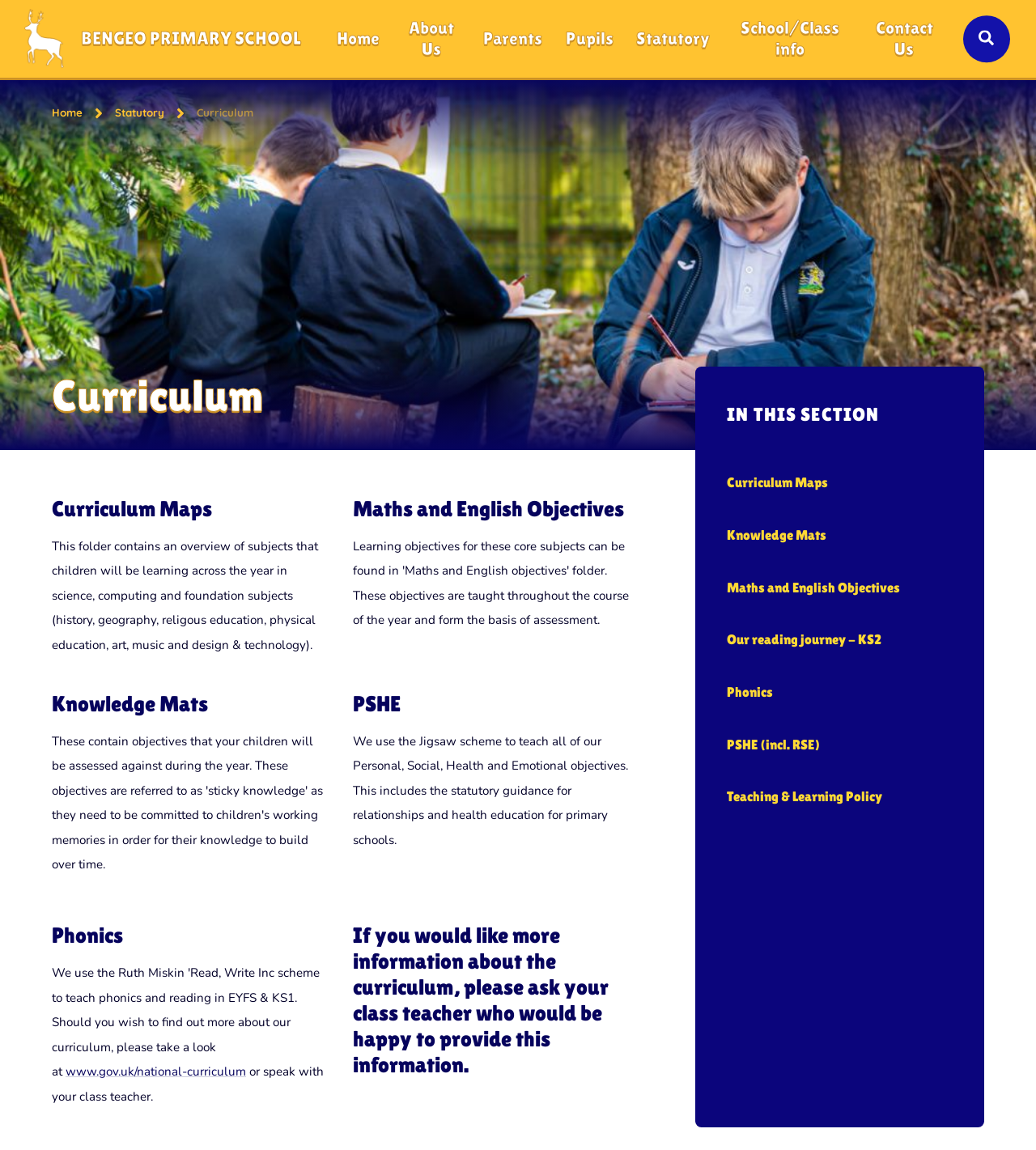Pinpoint the bounding box coordinates of the element that must be clicked to accomplish the following instruction: "Click the 'Phonics' link". The coordinates should be in the format of four float numbers between 0 and 1, i.e., [left, top, right, bottom].

[0.671, 0.579, 0.95, 0.625]